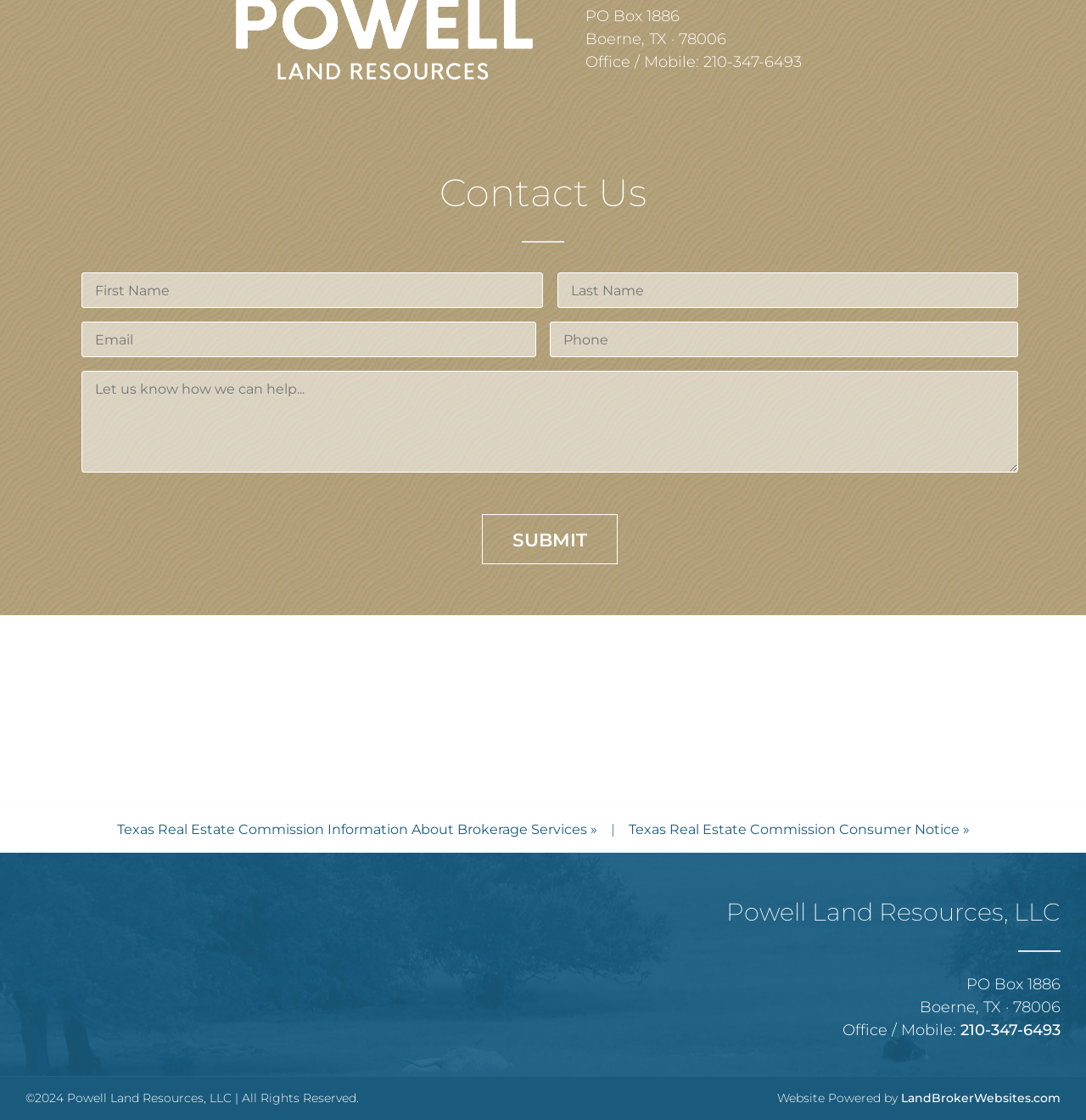Provide the bounding box coordinates, formatted as (top-left x, top-left y, bottom-right x, bottom-right y), with all values being floating point numbers between 0 and 1. Identify the bounding box of the UI element that matches the description: name="input_1.3" placeholder="First Name"

[0.075, 0.243, 0.5, 0.275]